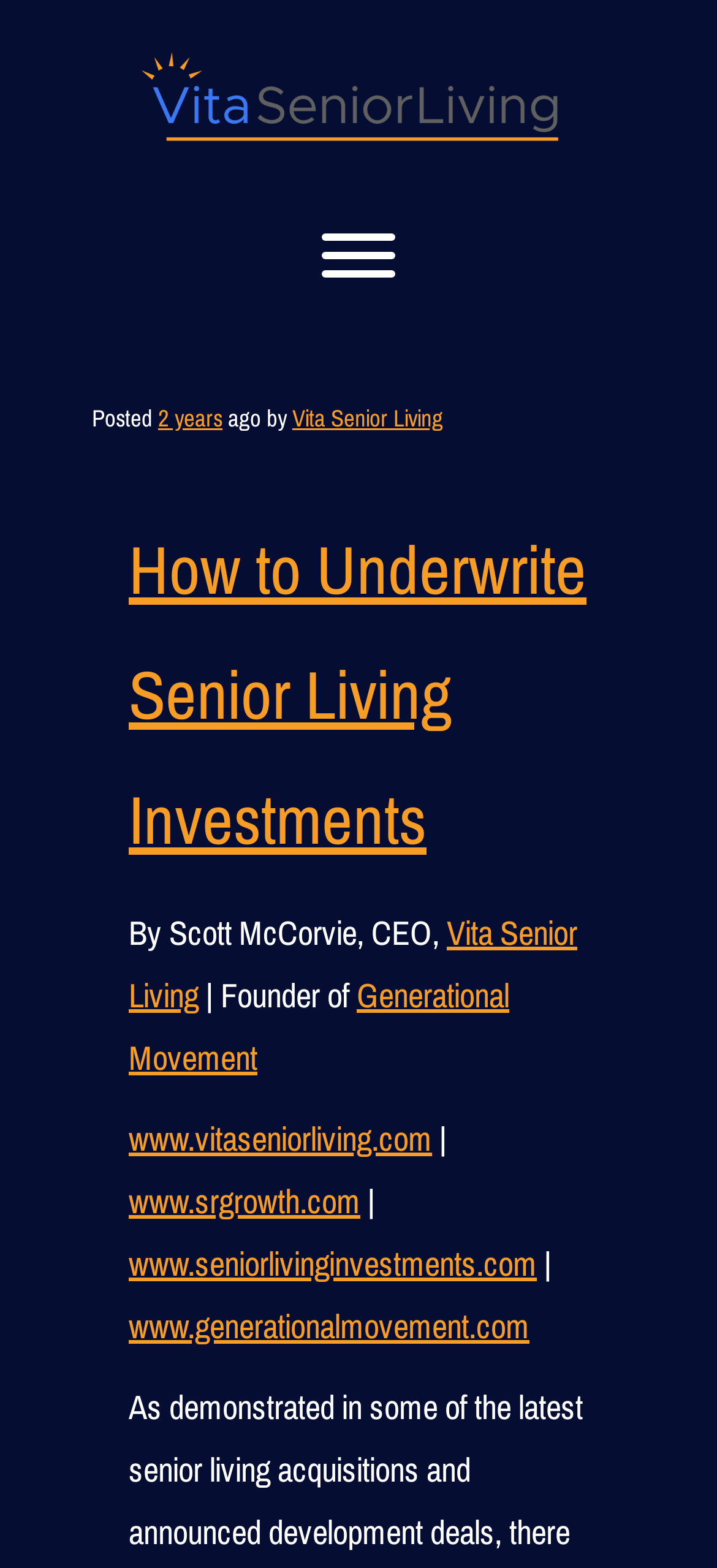Please pinpoint the bounding box coordinates for the region I should click to adhere to this instruction: "Click Vita Senior Living logo".

[0.115, 0.018, 0.885, 0.105]